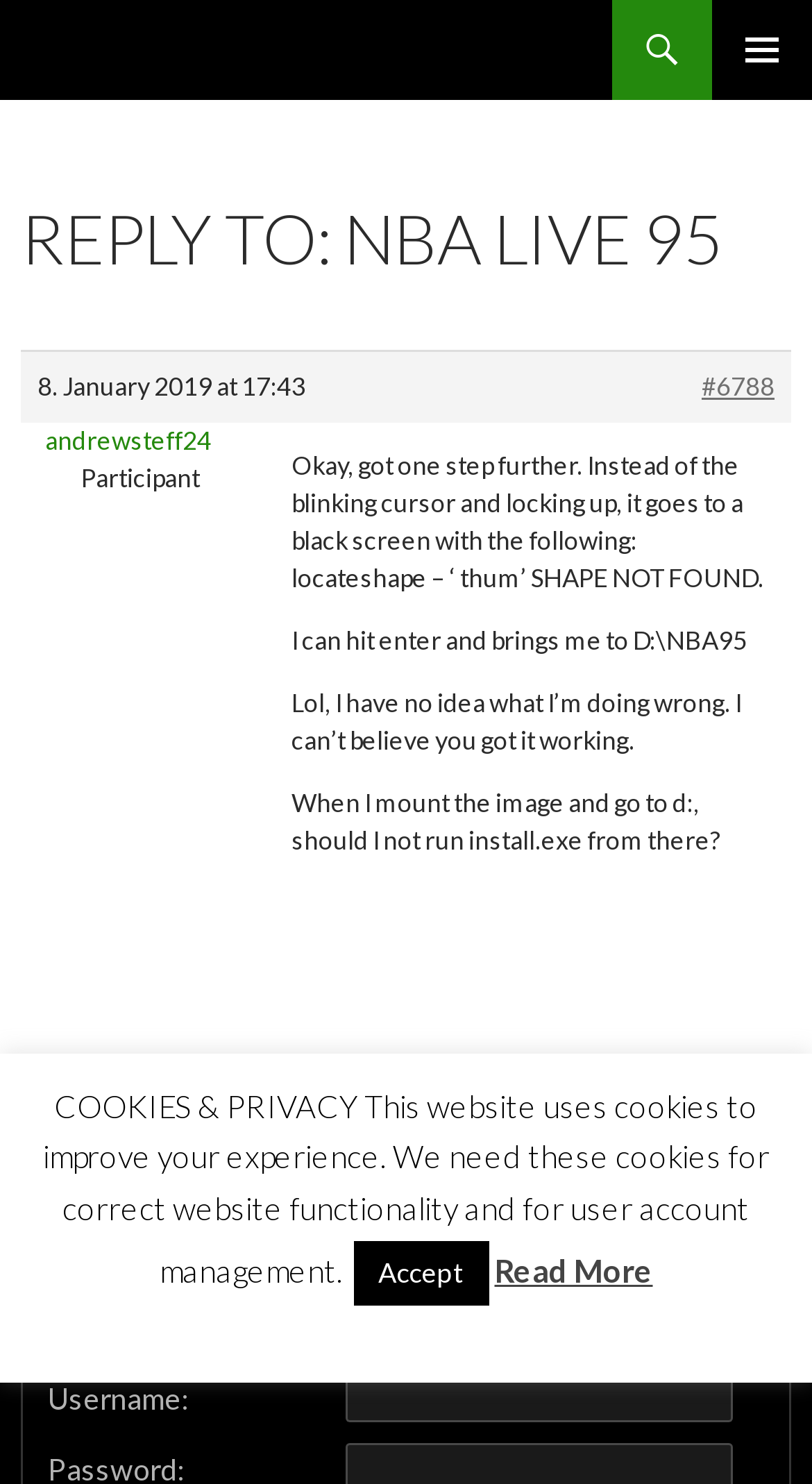What is the author of the post?
Answer the question with a thorough and detailed explanation.

I found the author of the post by looking at the link element with the text 'andrewsteff24' which is located inside the article element.